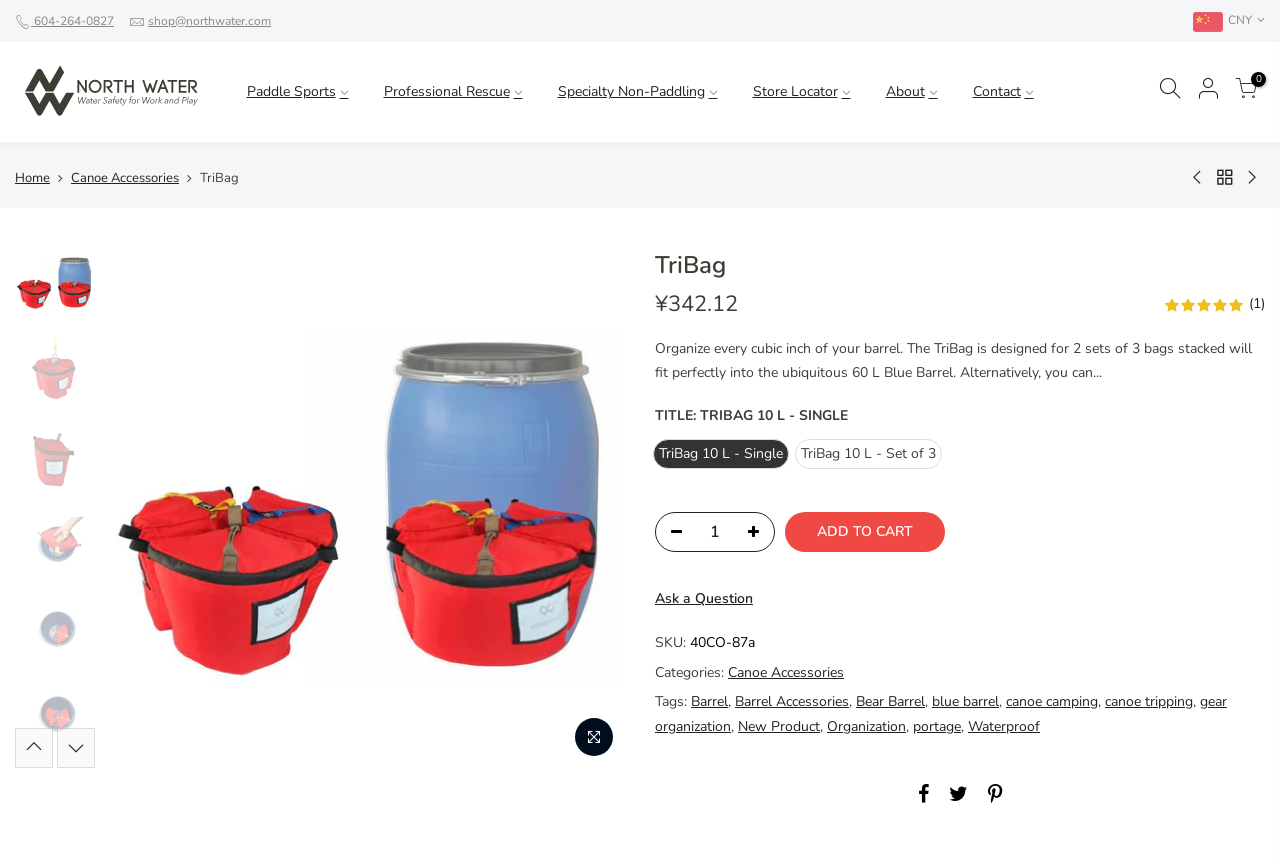Illustrate the webpage thoroughly, mentioning all important details.

The webpage is about the TriBag product from North Water. At the top, there are several links and icons, including a phone number, email address, and social media links. The North Water logo is also present, along with a navigation menu with options like Paddle Sports, Professional Rescue, and Store Locator.

Below the navigation menu, there is a heading that reads "TriBag" and a brief description of the product, which is a bag designed to fit perfectly into a 60 L Blue Barrel. The description also mentions that the bag can be used for other purposes.

On the left side of the page, there are several buttons and links, including a "Previous" and "Next" button, a rating system with 5 stars, and a "ADD TO CART" button. There is also a section with product details, including the price, SKU, categories, and tags.

The tags section lists several keywords related to the product, including "Barrel", "Barrel Accessories", "Bear Barrel", "blue barrel", "canoe camping", "canoe tripping", "gear organization", "New Product", "Organization", "portage", and "Waterproof".

At the bottom of the page, there are several social media links and a "Ask a Question" button. Overall, the page is focused on showcasing the TriBag product and providing details about its features and uses.